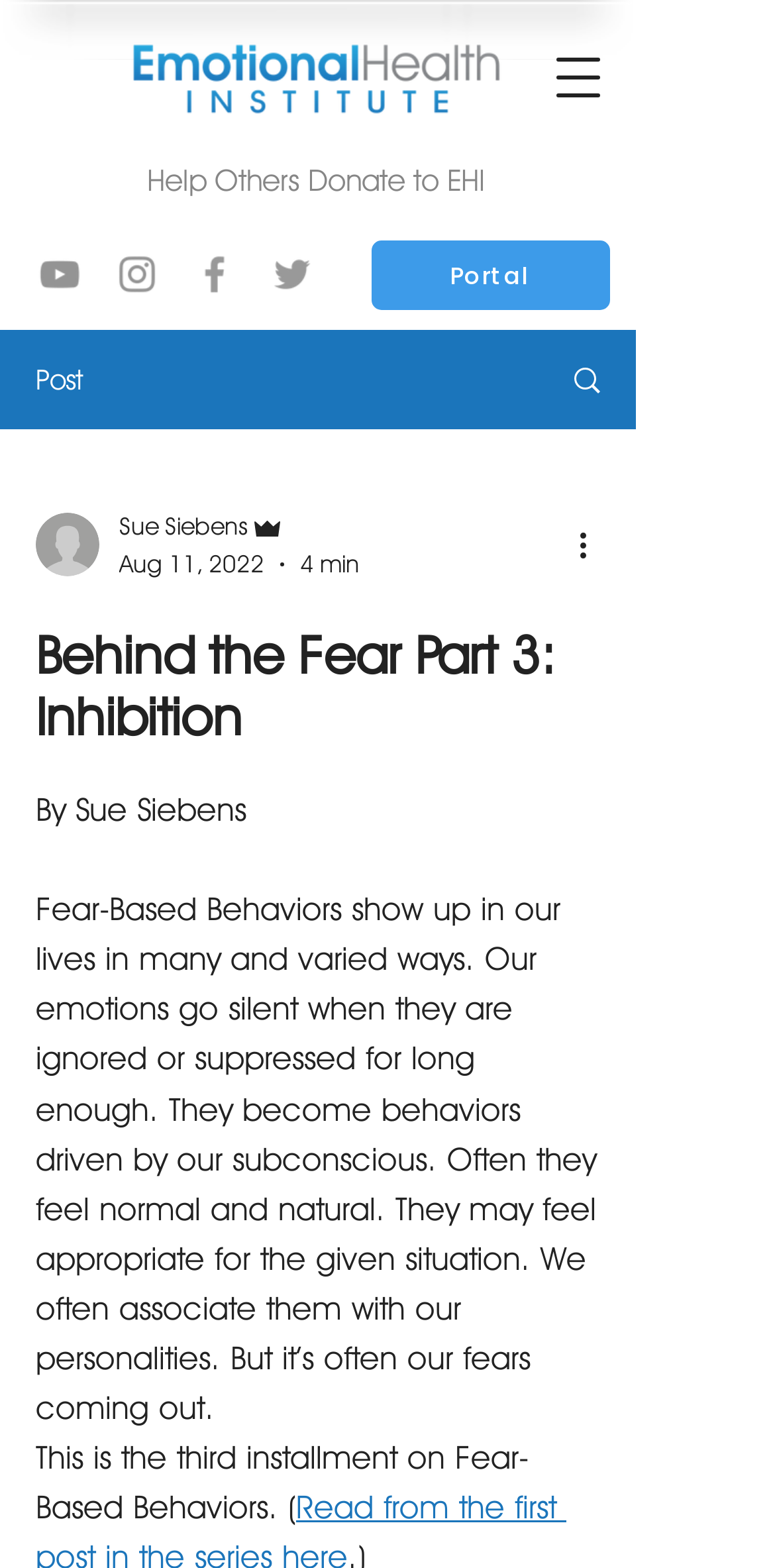Using the provided description Search, find the bounding box coordinates for the UI element. Provide the coordinates in (top-left x, top-left y, bottom-right x, bottom-right y) format, ensuring all values are between 0 and 1.

[0.695, 0.212, 0.818, 0.272]